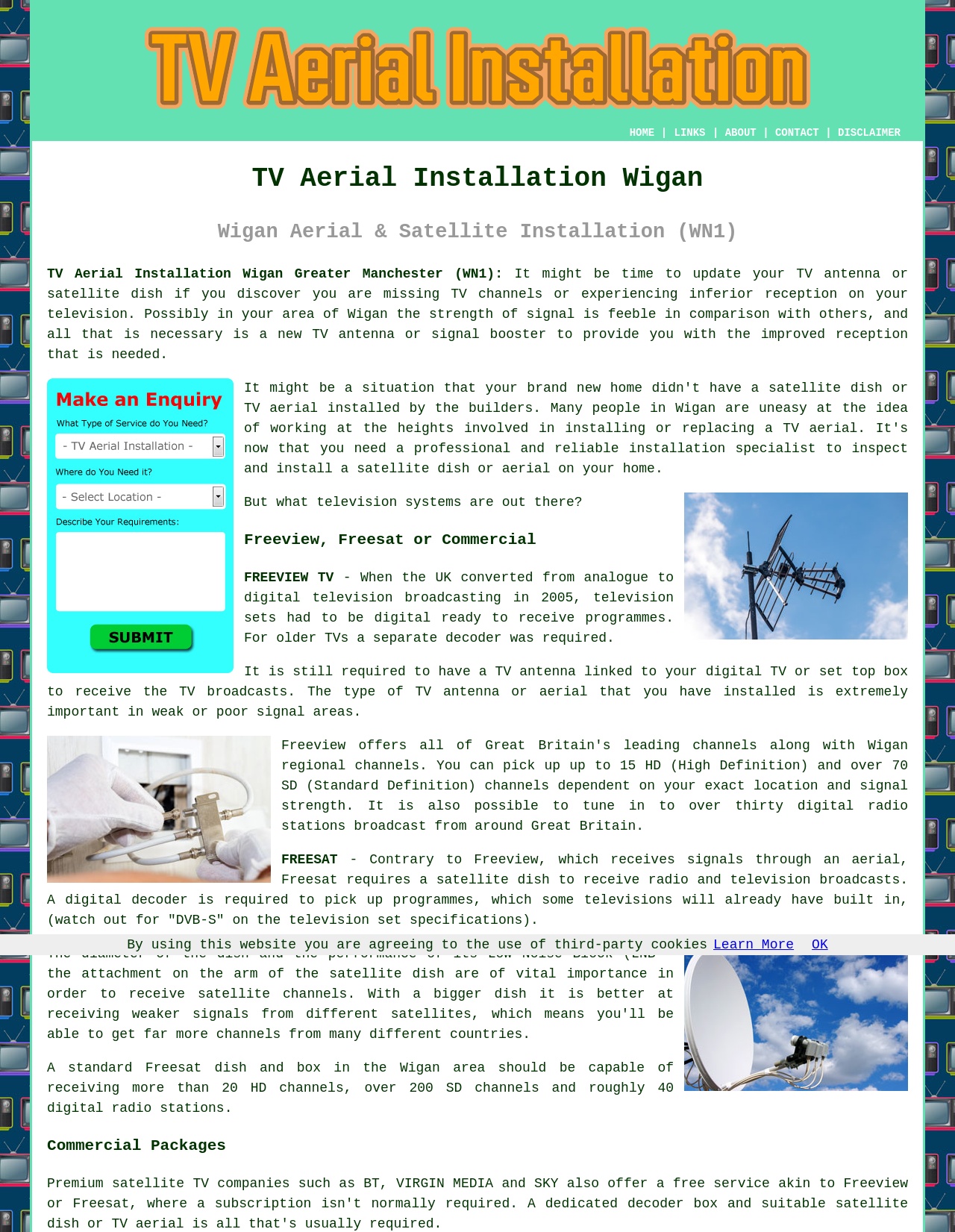Please provide the bounding box coordinates for the element that needs to be clicked to perform the instruction: "Click the Wigan TV Aerial Installation Quotes link". The coordinates must consist of four float numbers between 0 and 1, formatted as [left, top, right, bottom].

[0.049, 0.537, 0.245, 0.549]